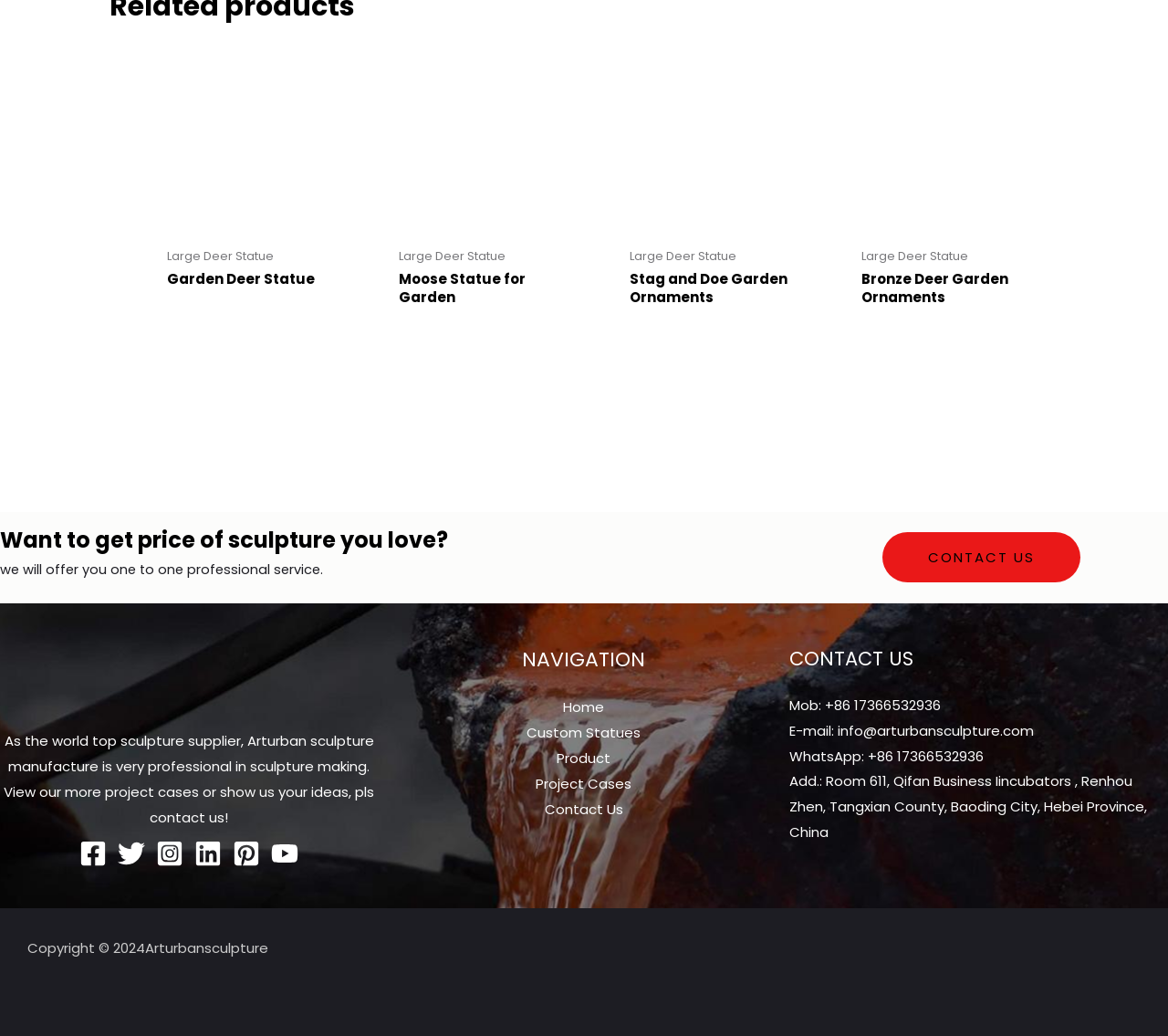Extract the bounding box coordinates for the described element: "+86 17366532936". The coordinates should be represented as four float numbers between 0 and 1: [left, top, right, bottom].

[0.743, 0.72, 0.842, 0.739]